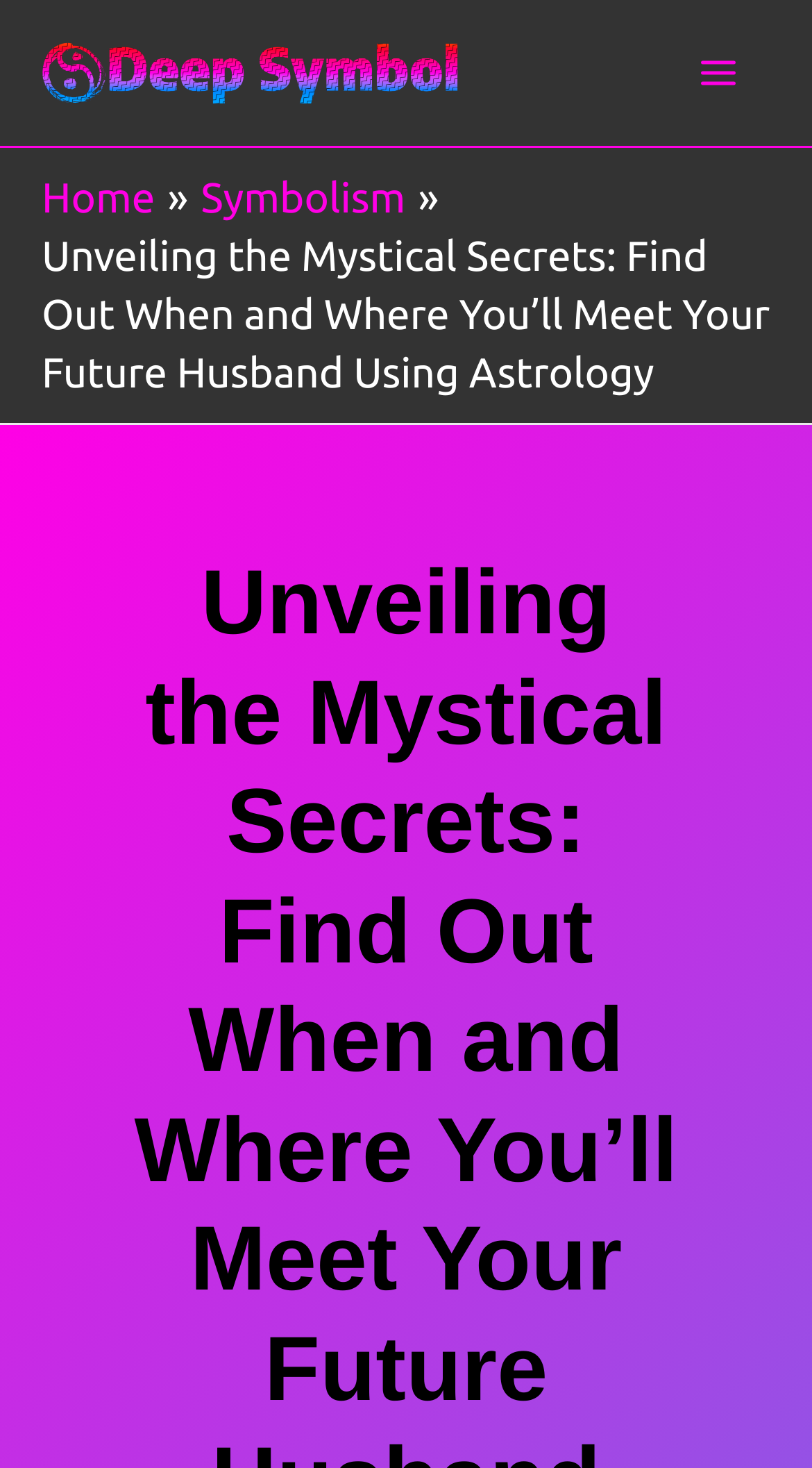Extract the text of the main heading from the webpage.

Unveiling the Mystical Secrets: Find Out When and Where You’ll Meet Your Future Husband Using Astrology